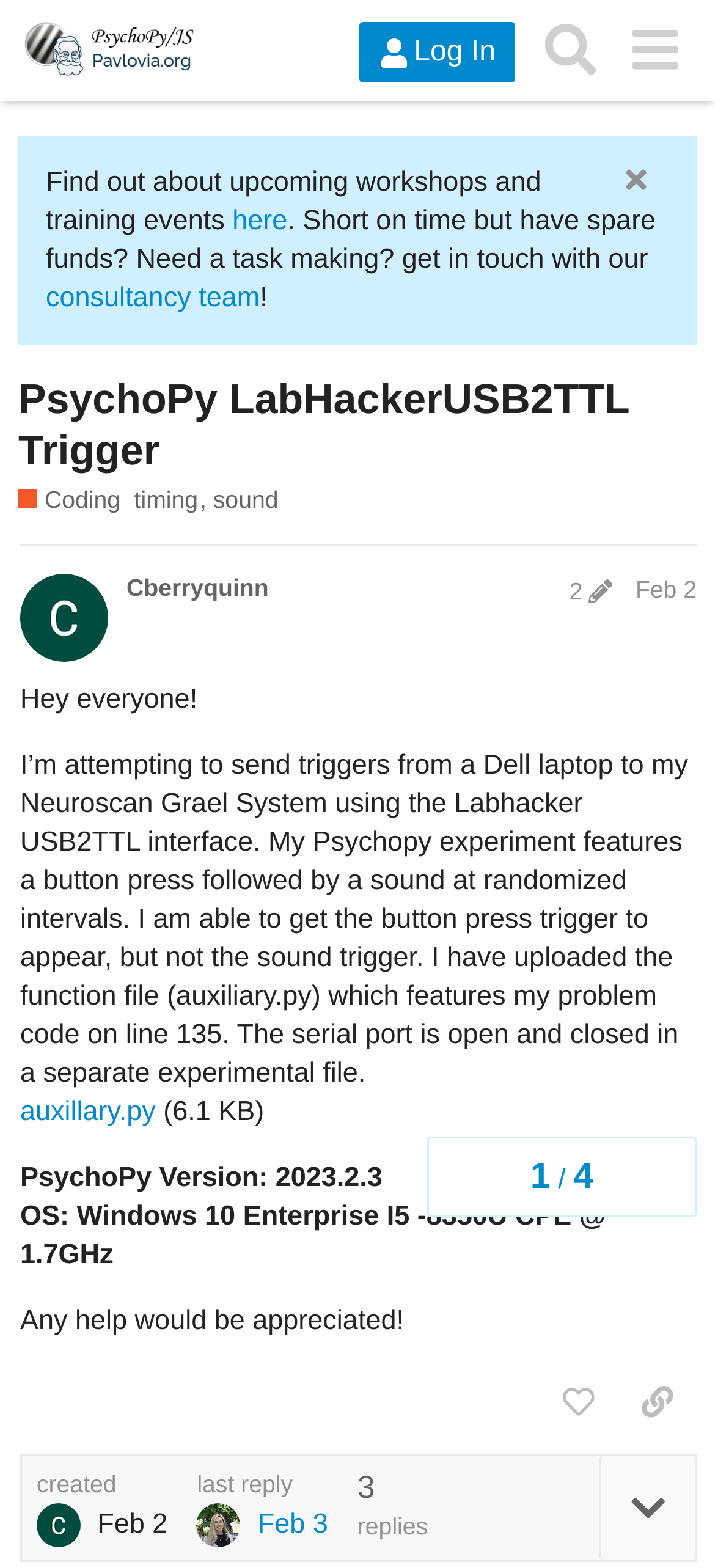What is the category of this post?
Please provide a detailed and comprehensive answer to the question.

I determined the category by looking at the heading 'PsychoPy LabHackerUSB2TTL Trigger' and the link 'Coding' below it, which suggests that this post is related to writing code using the PsychoPy Python library.